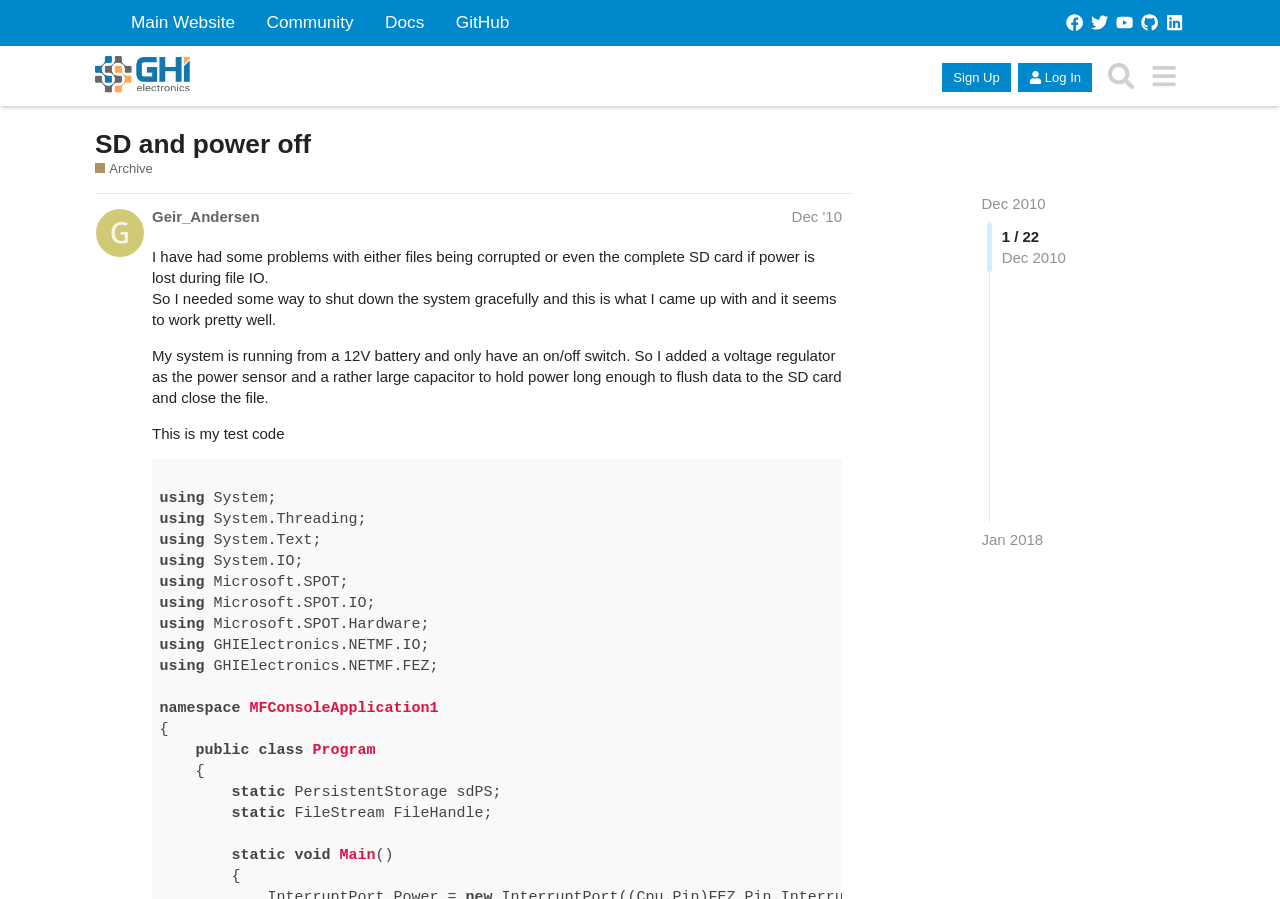Find and extract the text of the primary heading on the webpage.

SD and power off